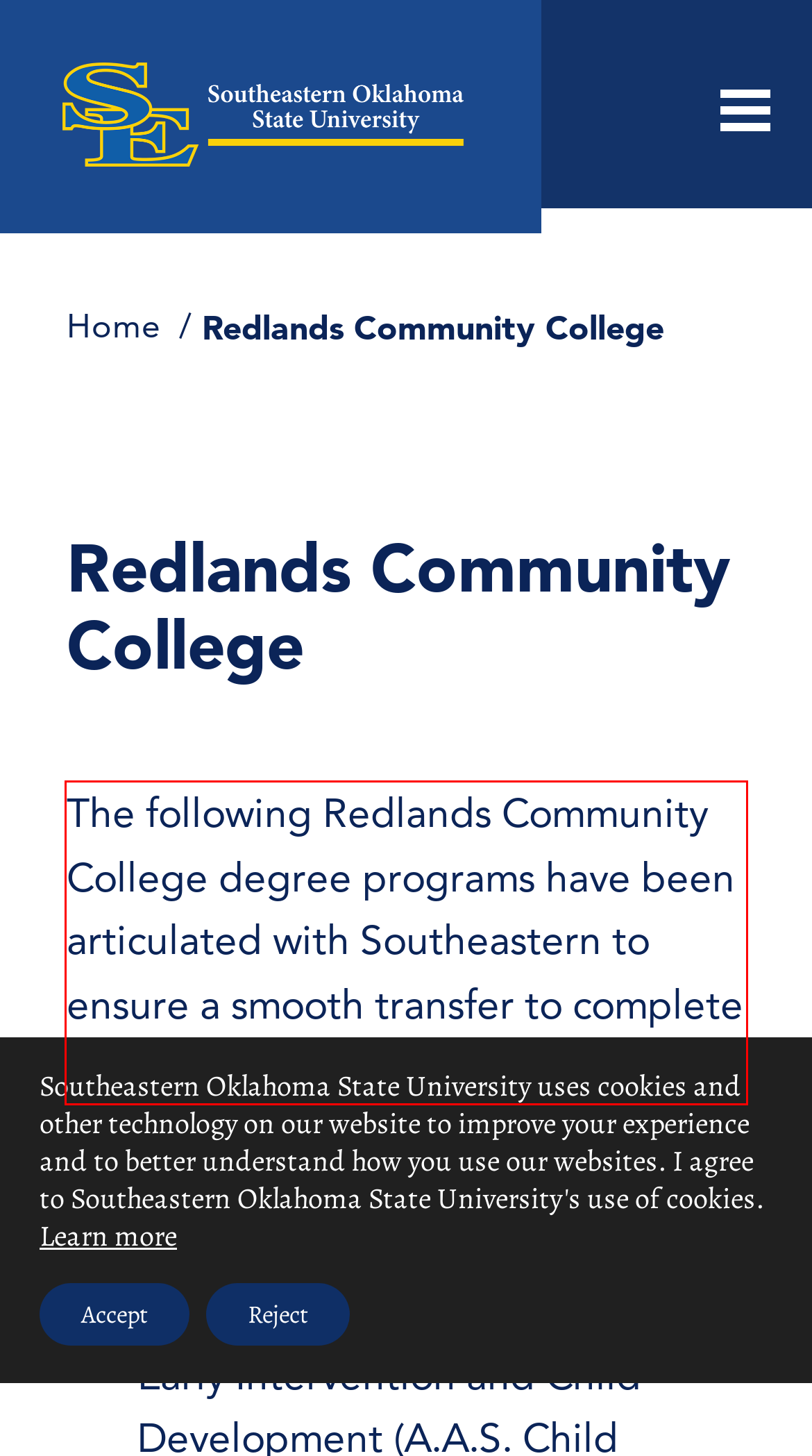Please perform OCR on the text content within the red bounding box that is highlighted in the provided webpage screenshot.

The following Redlands Community College degree programs have been articulated with Southeastern to ensure a smooth transfer to complete your bachelor’s degree.